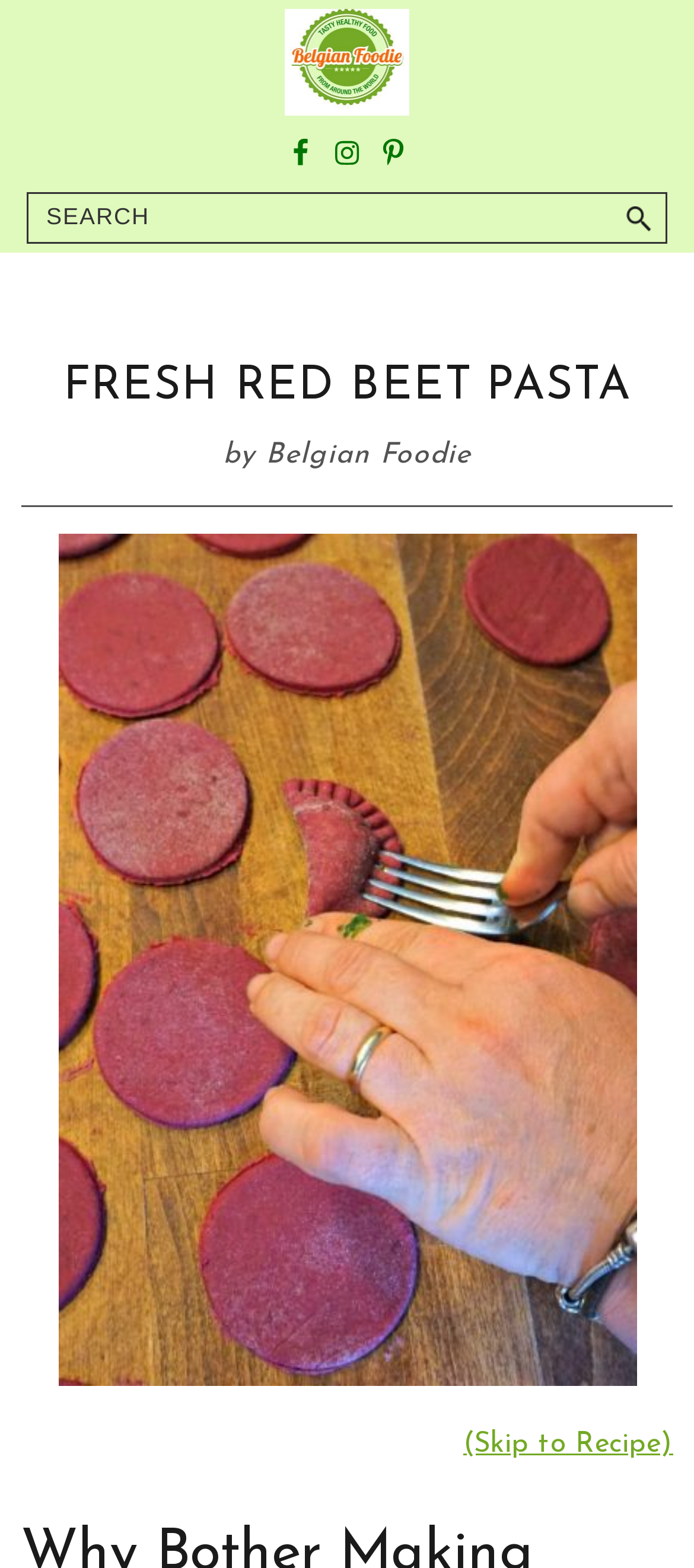Provide a thorough description of the webpage's content and layout.

This webpage is about a recipe for Fresh Red Beet Pasta, with a vibrant and healthy dish that's fun to make with kids or friends. At the top left corner, there are four "Skip to" links, allowing users to navigate to primary navigation, main content, primary sidebar, or footer. 

Next to these links, there is a Belgian Foodie logo, accompanied by the website's name "BELGIAN FOODIE" and a tagline "Tasty Healthy Food from Around the World". 

On the top right side, there are three social media links: Facebook, Instagram, and Pinterest, each with its corresponding icon. 

Below the logo and social media links, there is a search bar with a "Search" button on the right side. 

The main content starts with a header section, featuring a large heading "FRESH RED BEET PASTA" and a byline "by Belgian Foodie". 

Below the header, there is a large image of folding red beet pasta, taking up most of the page's width. At the bottom of the image, there is a "(Skip to Recipe)" link.